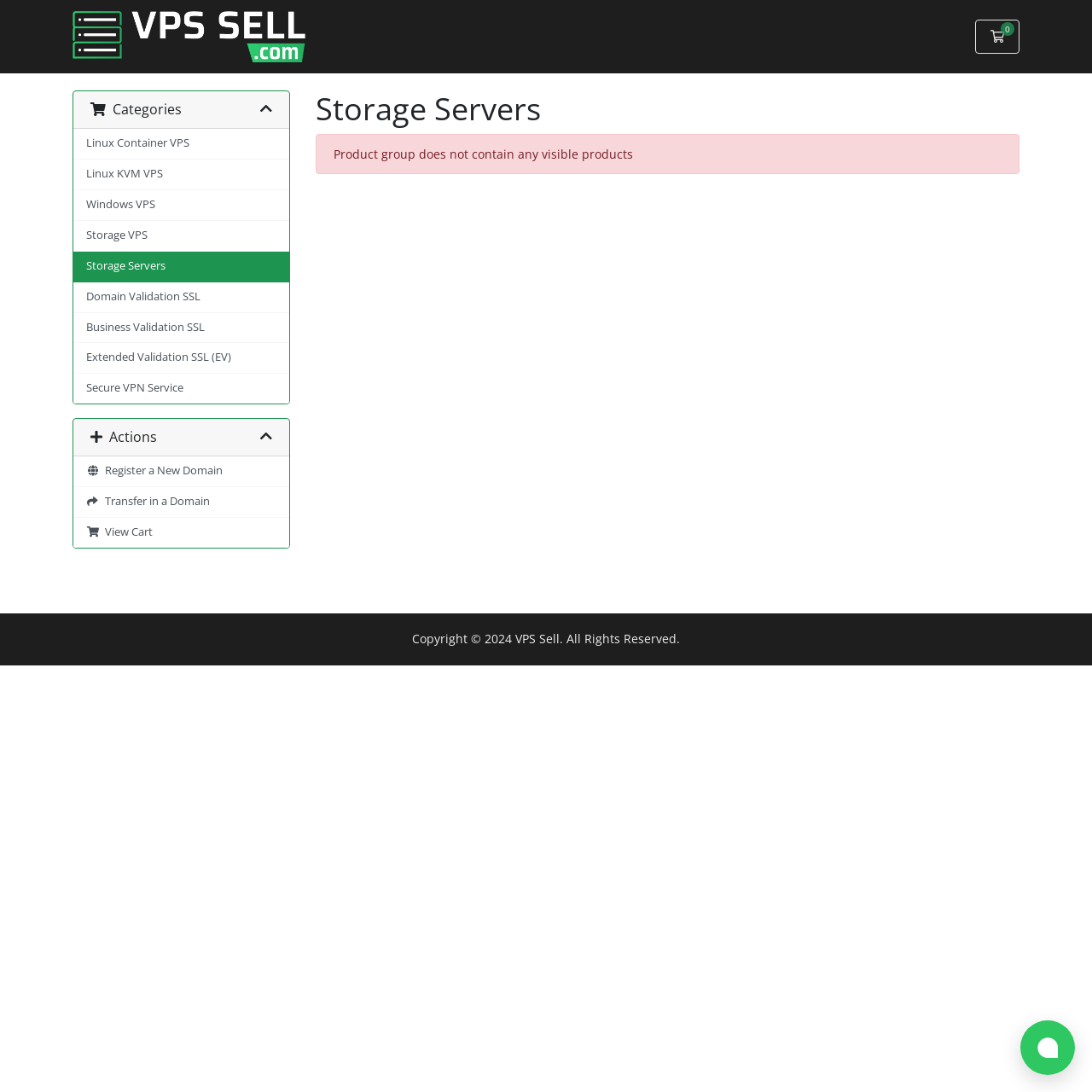Kindly determine the bounding box coordinates of the area that needs to be clicked to fulfill this instruction: "View Storage Servers".

[0.289, 0.083, 0.934, 0.117]